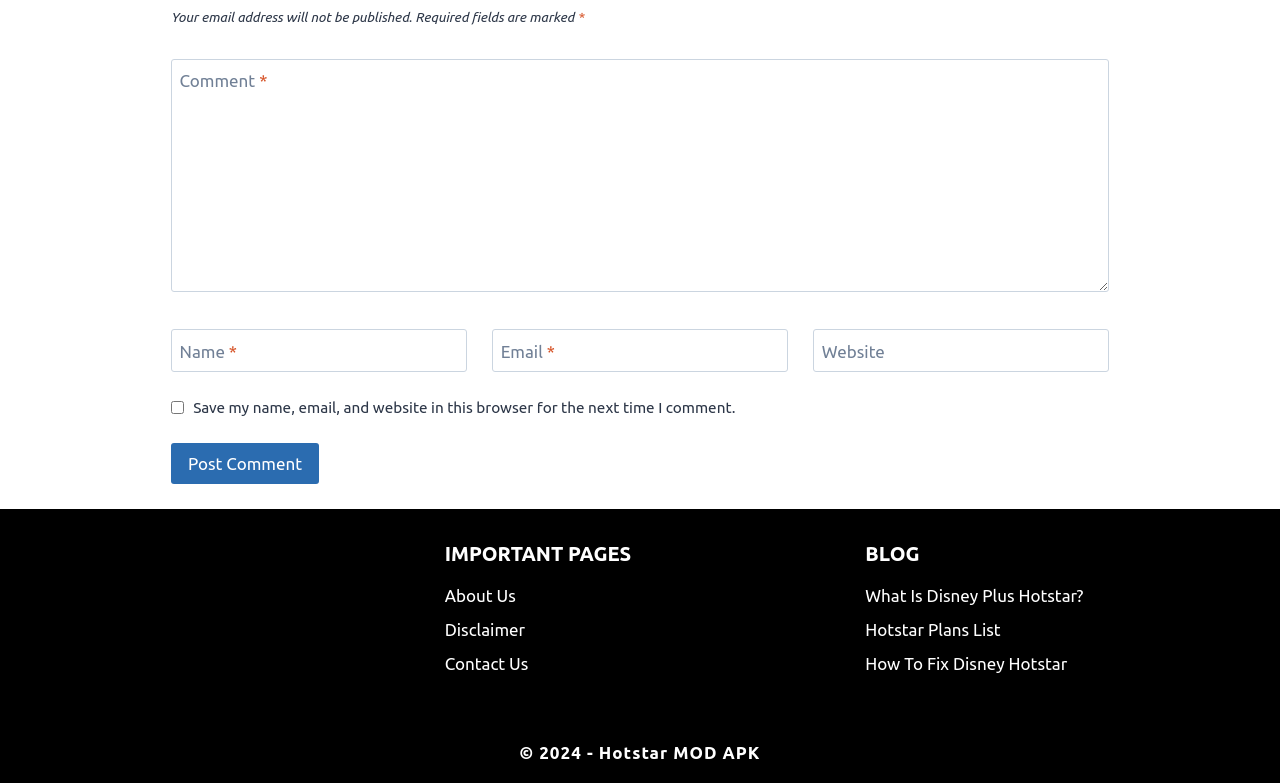Can you determine the bounding box coordinates of the area that needs to be clicked to fulfill the following instruction: "Click on the LOGOMARCH16 link"?

None